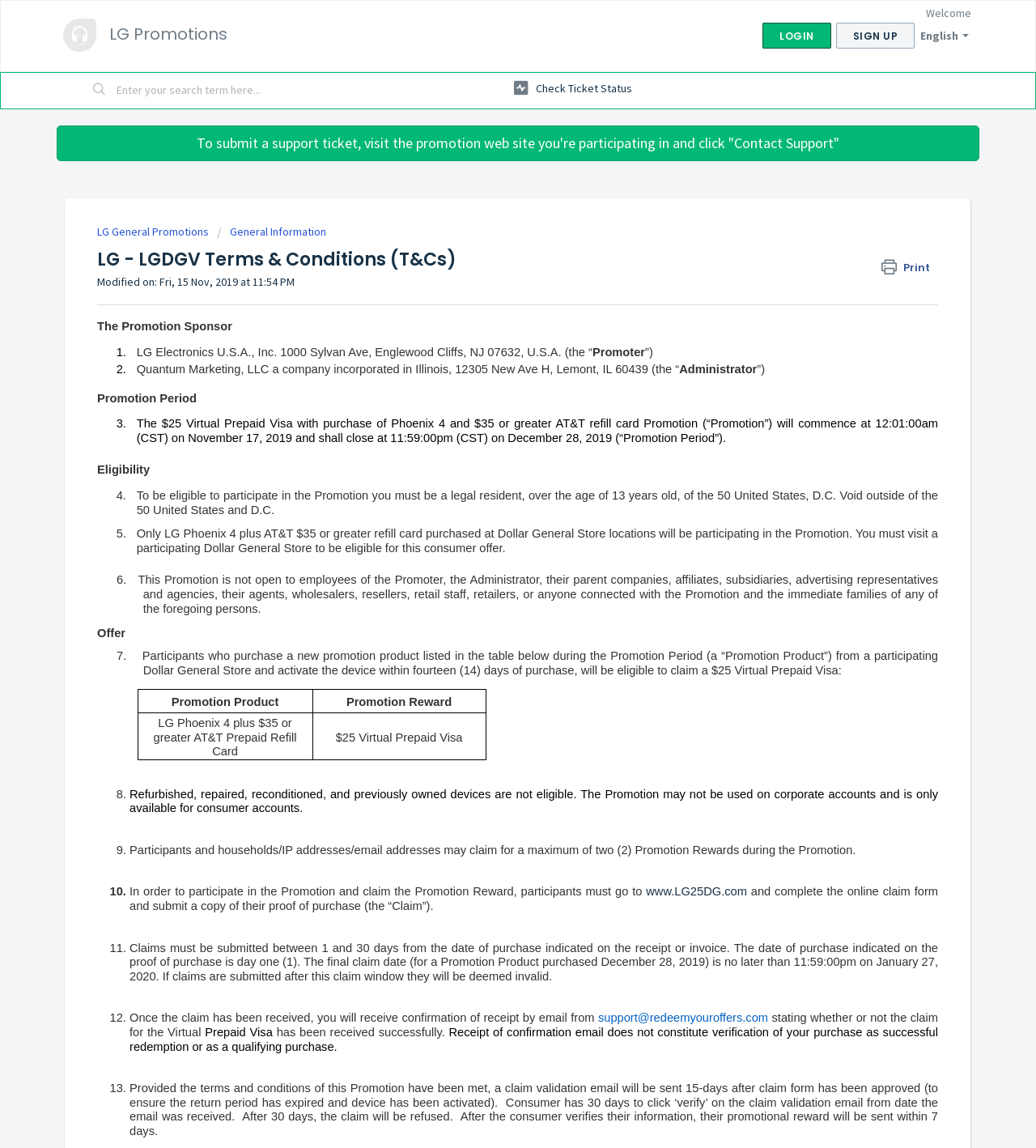Please mark the clickable region by giving the bounding box coordinates needed to complete this instruction: "Search for something".

[0.088, 0.065, 0.105, 0.093]